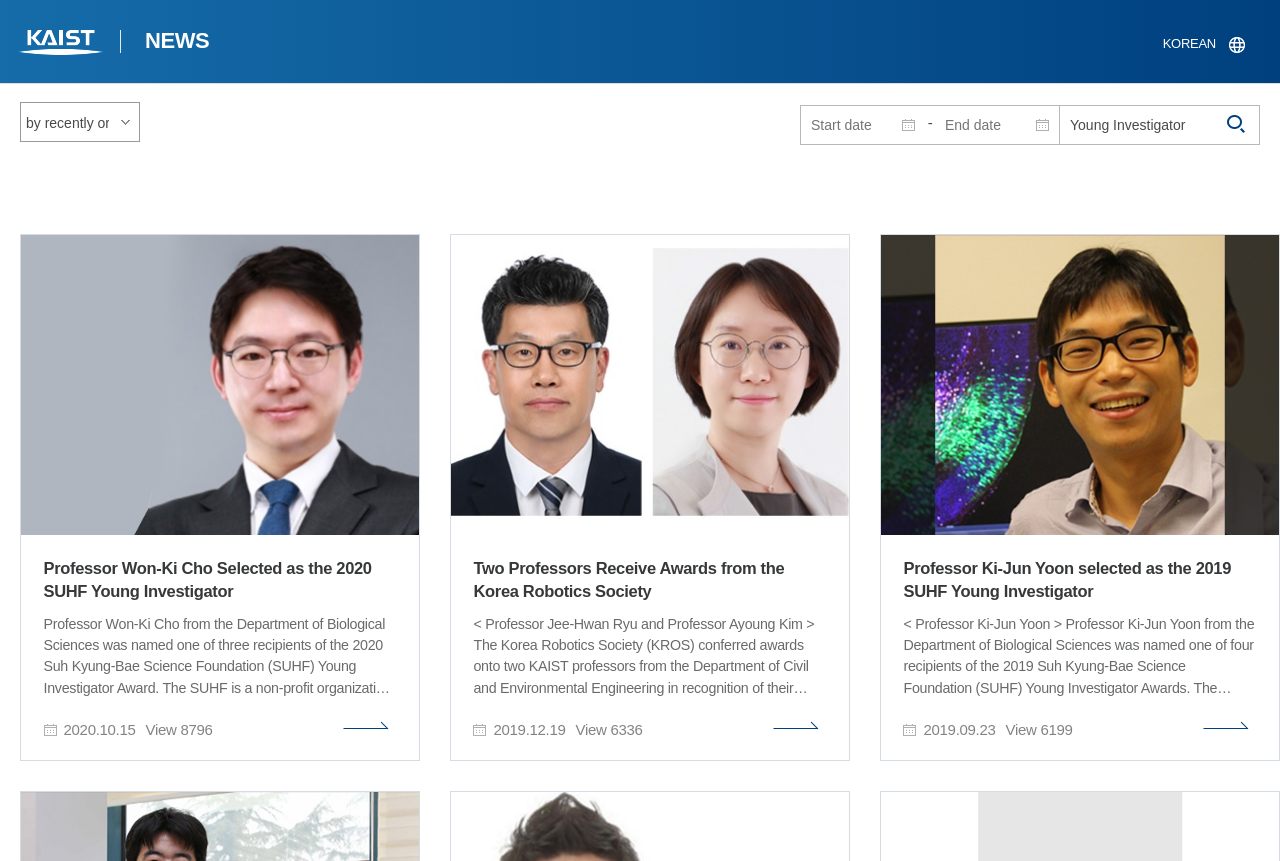Find the coordinates for the bounding box of the element with this description: "name="list_e_date" placeholder="End date"".

[0.73, 0.123, 0.827, 0.167]